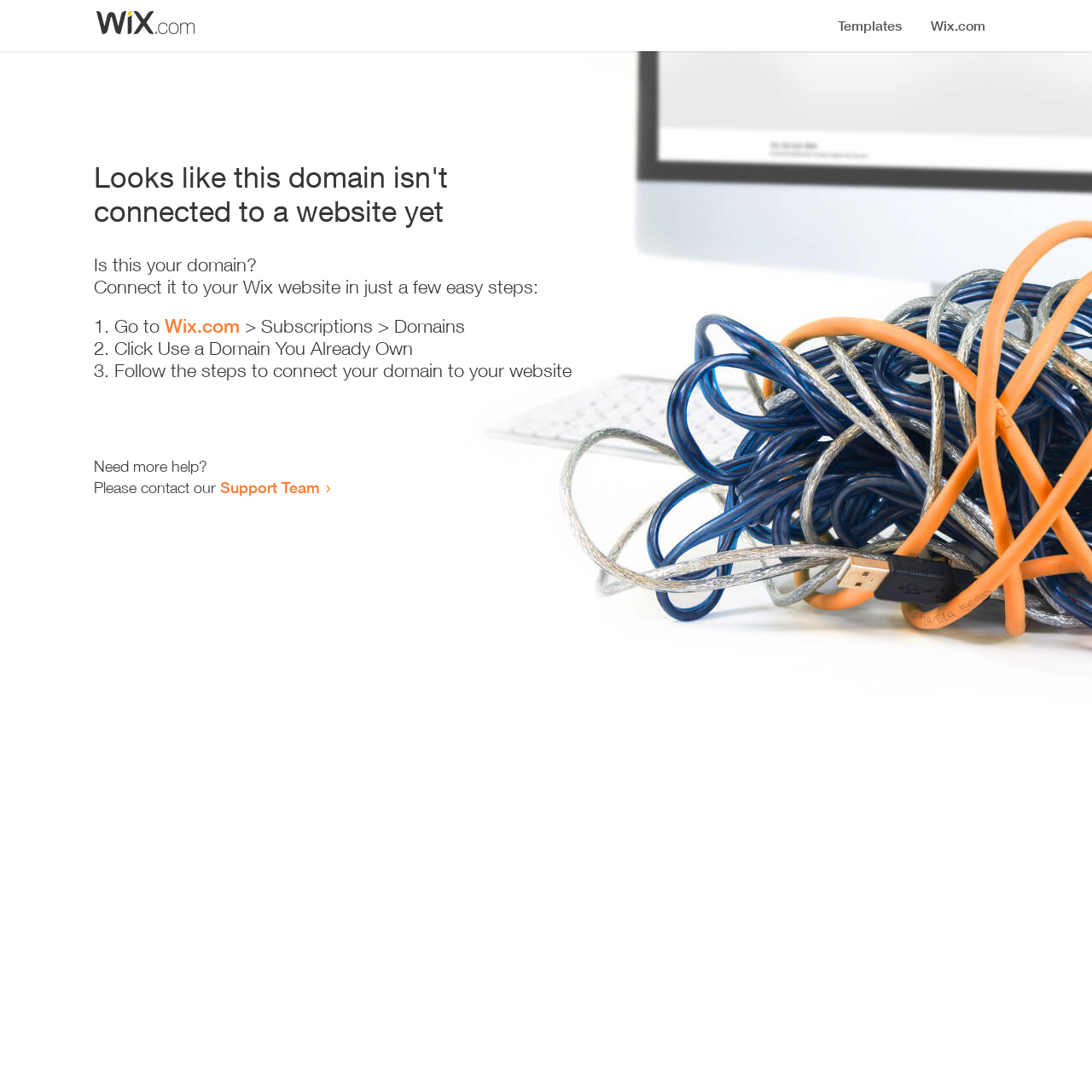Locate the bounding box of the UI element described by: "Support Team" in the given webpage screenshot.

[0.202, 0.438, 0.293, 0.455]